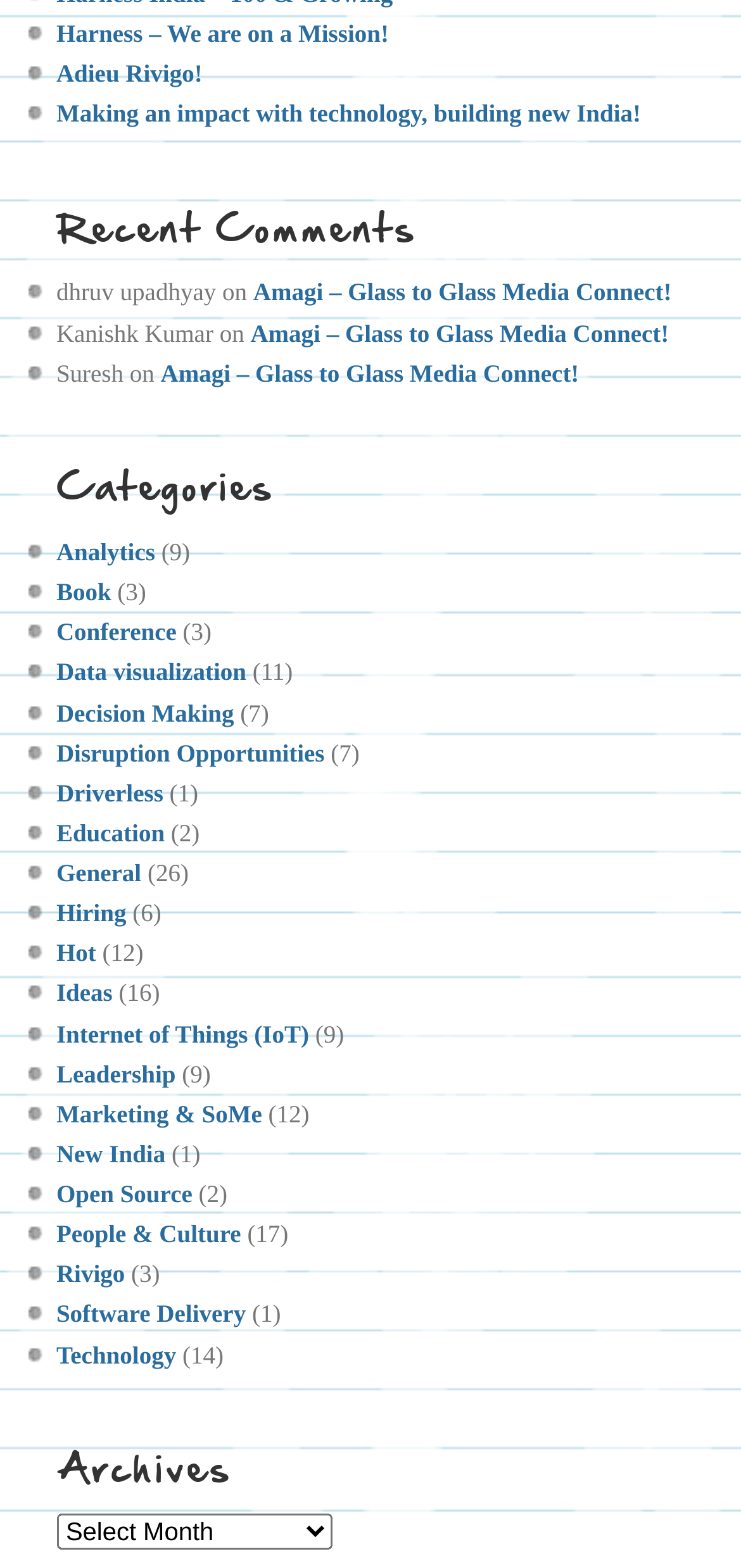What is the category with the most posts?
Answer the question with detailed information derived from the image.

I looked at the numbers in parentheses next to each category and found that 'General' has the highest number, which is 26.